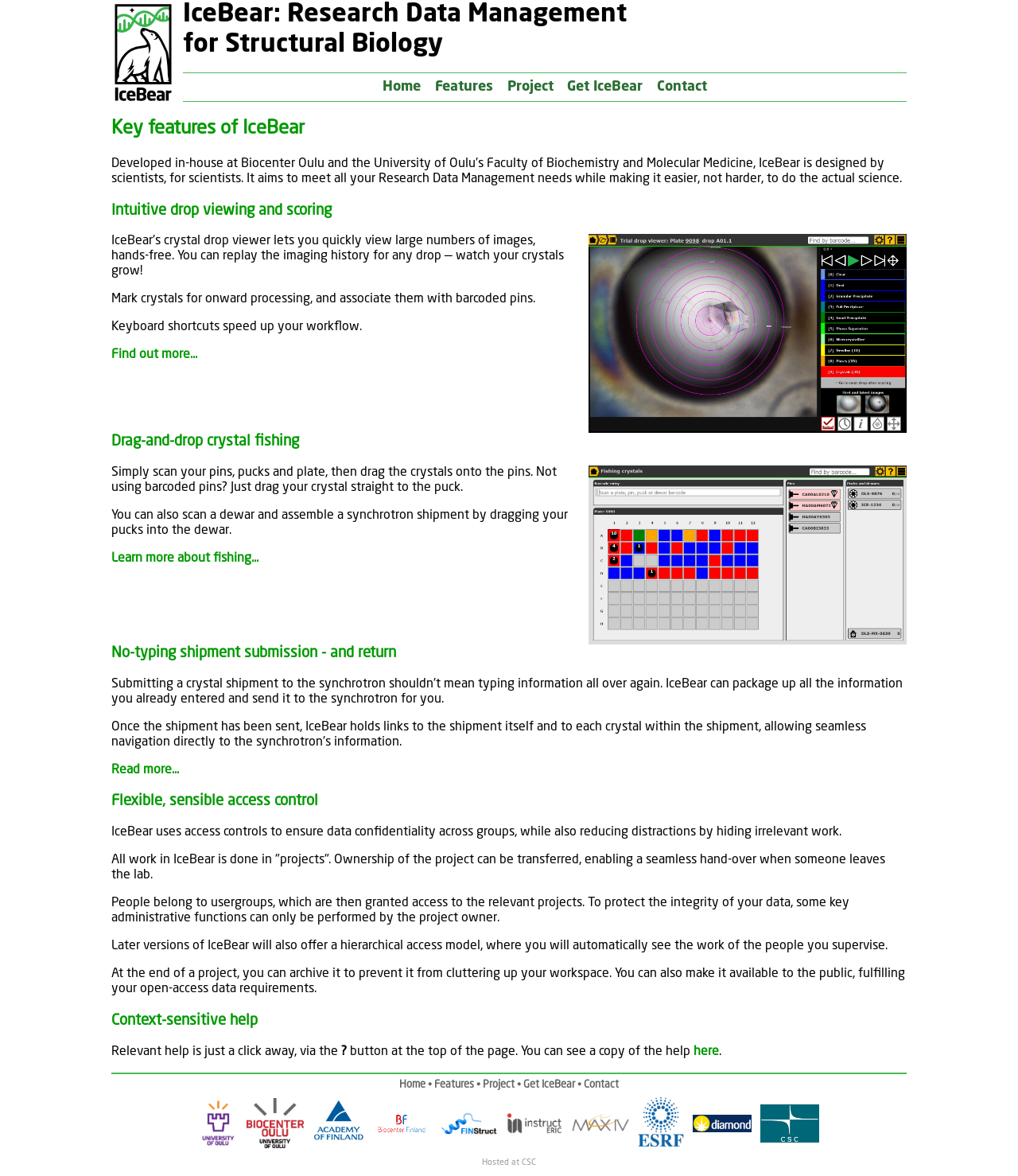How can a project be made available to the public in IceBear?
Give a single word or phrase as your answer by examining the image.

By archiving it